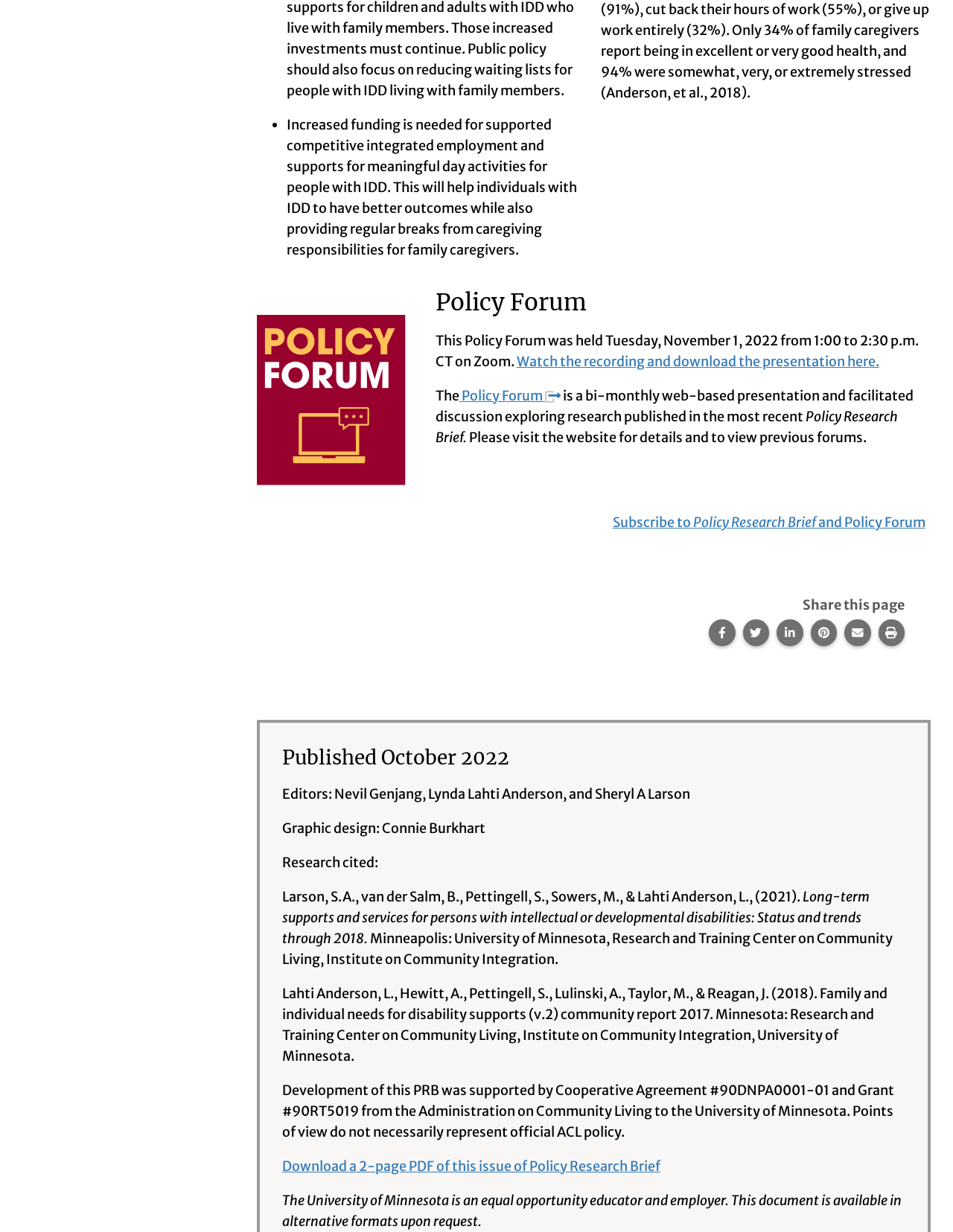Please mark the clickable region by giving the bounding box coordinates needed to complete this instruction: "Watch the recording and download the presentation".

[0.542, 0.286, 0.922, 0.3]